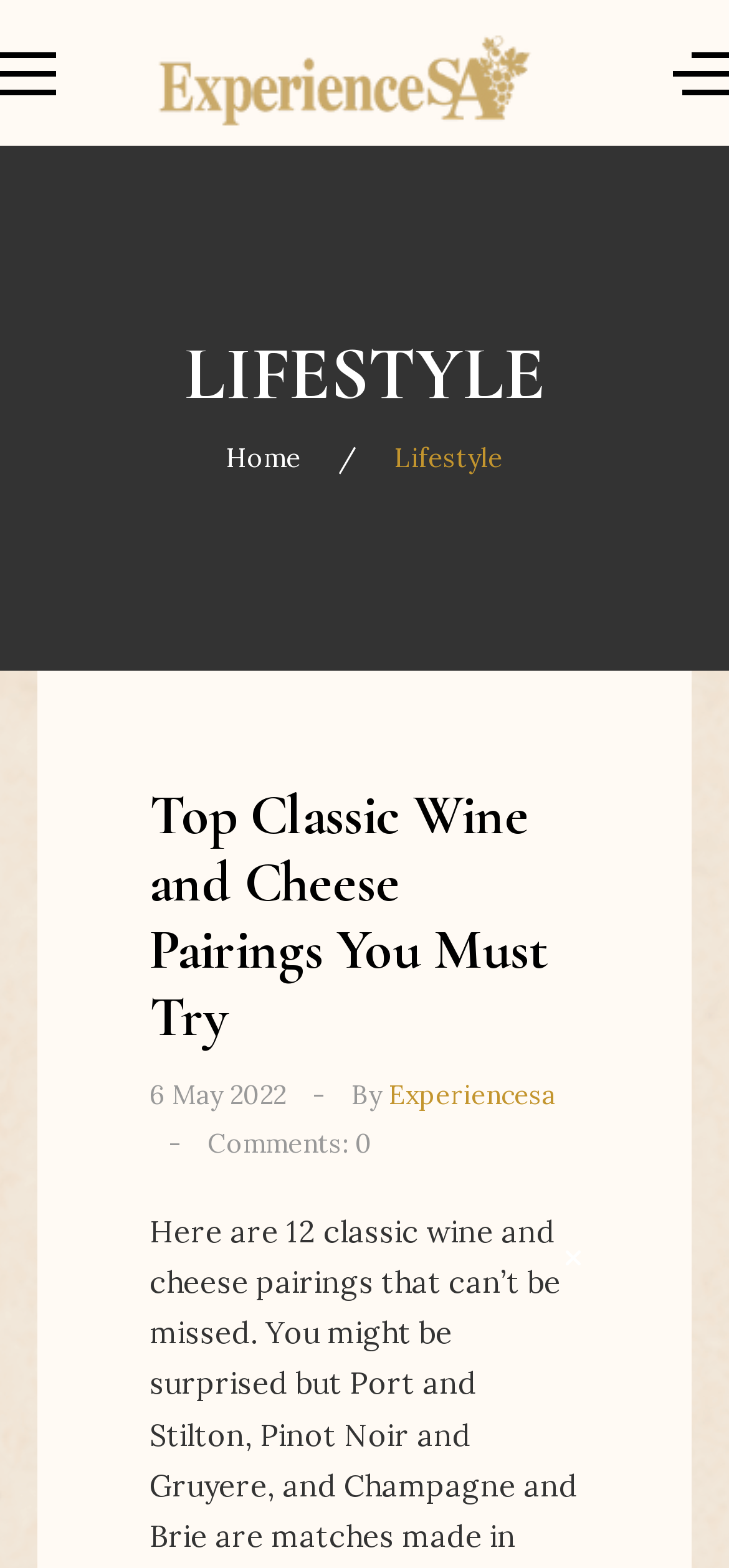Create a detailed description of the webpage's content and layout.

The webpage is about wine tasting and lifestyle, with a prominent header section at the top that spans the entire width of the page. In the top-left corner, there is a button, and next to it, a link with the text "Wine Tasting | ExperienceSA" accompanied by an image. On the top-right corner, there is another button.

Below the header section, there is a large heading that reads "LIFESTYLE" in a prominent font, taking up most of the width of the page. Underneath, there are two links, "Home" and "Lifestyle", positioned side by side.

The main content of the page is a section with a heading that reads "Top Classic Wine and Cheese Pairings You Must Try". This heading is centered on the page and takes up about half of the width. Below the heading, there is a link with the same text as the heading.

Further down, there is a section with three lines of text. The first line reads "6 May 2022", the second line reads "By", and the third line has a link to "Experiencesa". Next to this section, there is a line of text that reads "Comments: 0".

At the very bottom of the page, there is a small piece of text that reads "modal-check", which is not easily readable due to its small size and position at the bottom of the page.